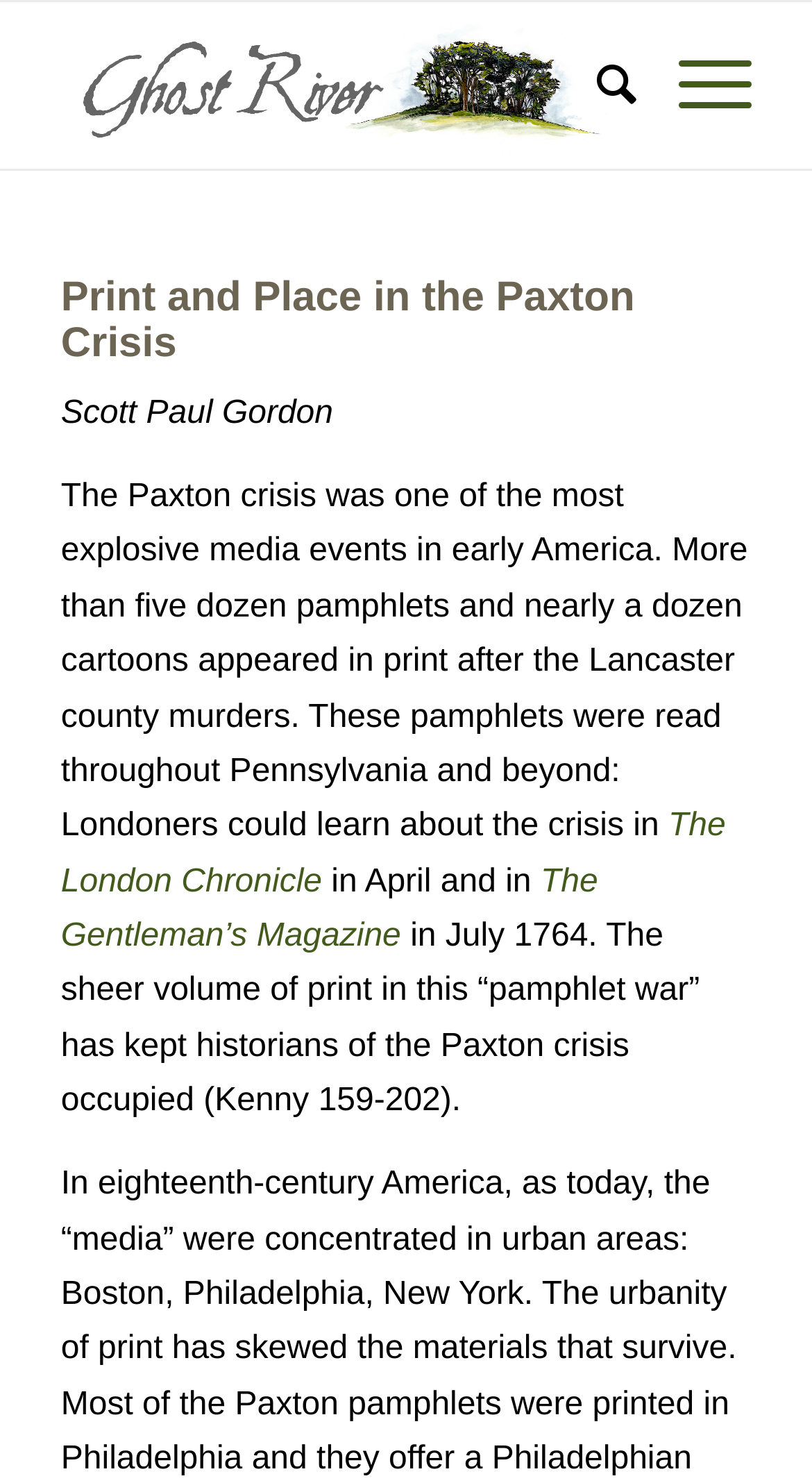Answer the question with a single word or phrase: 
Who is the author of the article?

Scott Paul Gordon